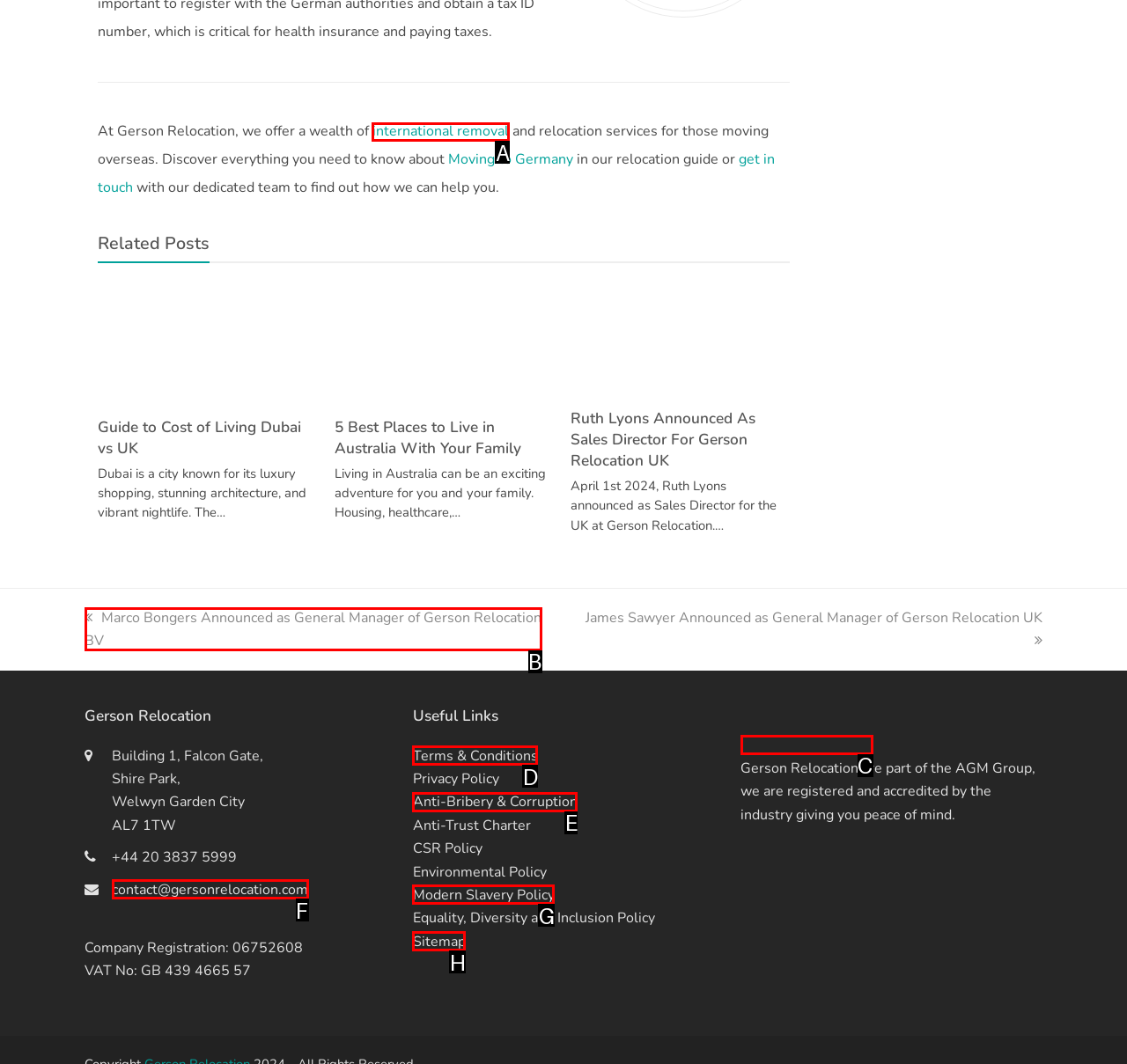Identify the letter of the UI element I need to click to carry out the following instruction: Click on 'international removal'

A